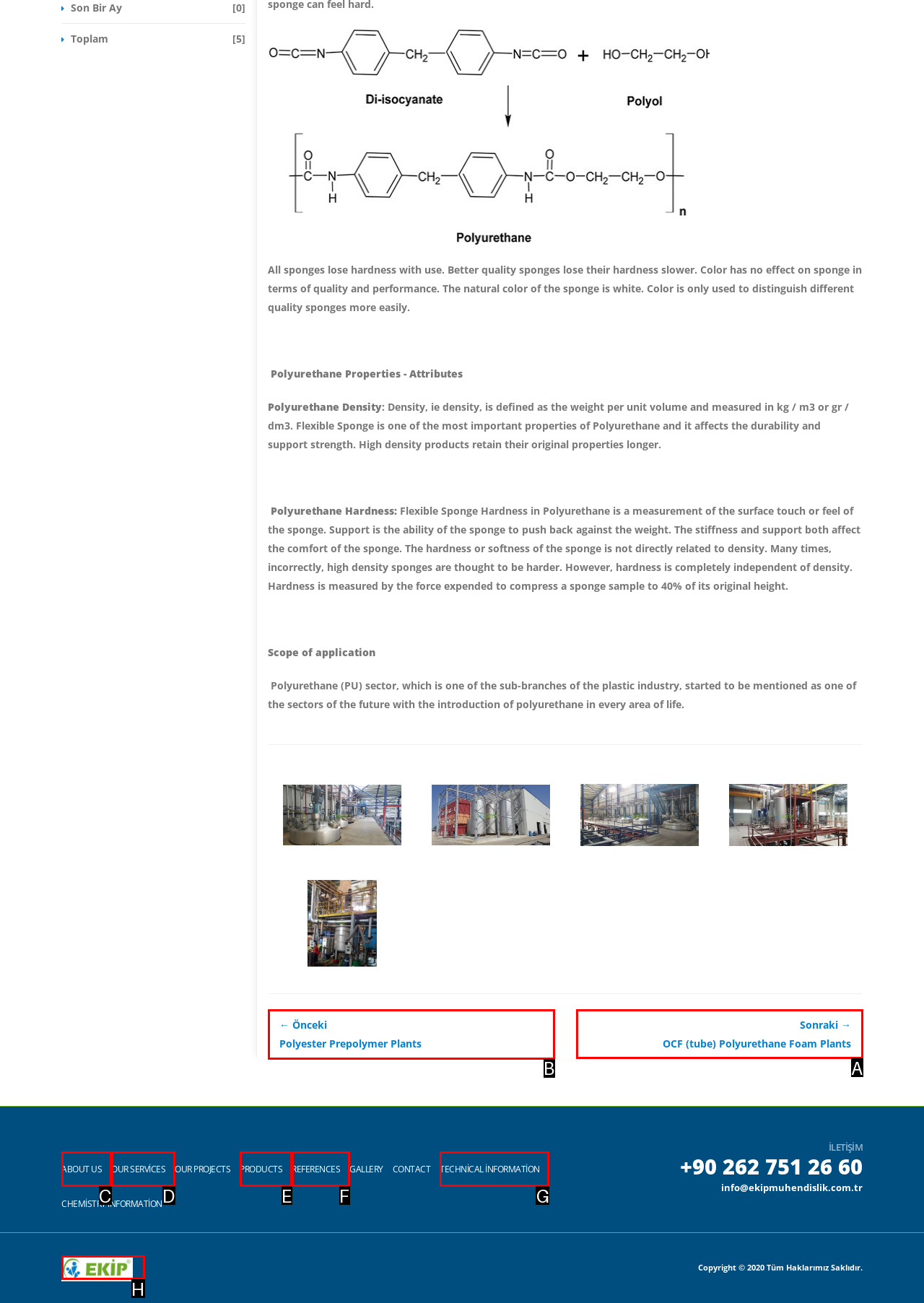Identify the correct option to click in order to complete this task: Go to the CONTACT page
Answer with the letter of the chosen option directly.

None